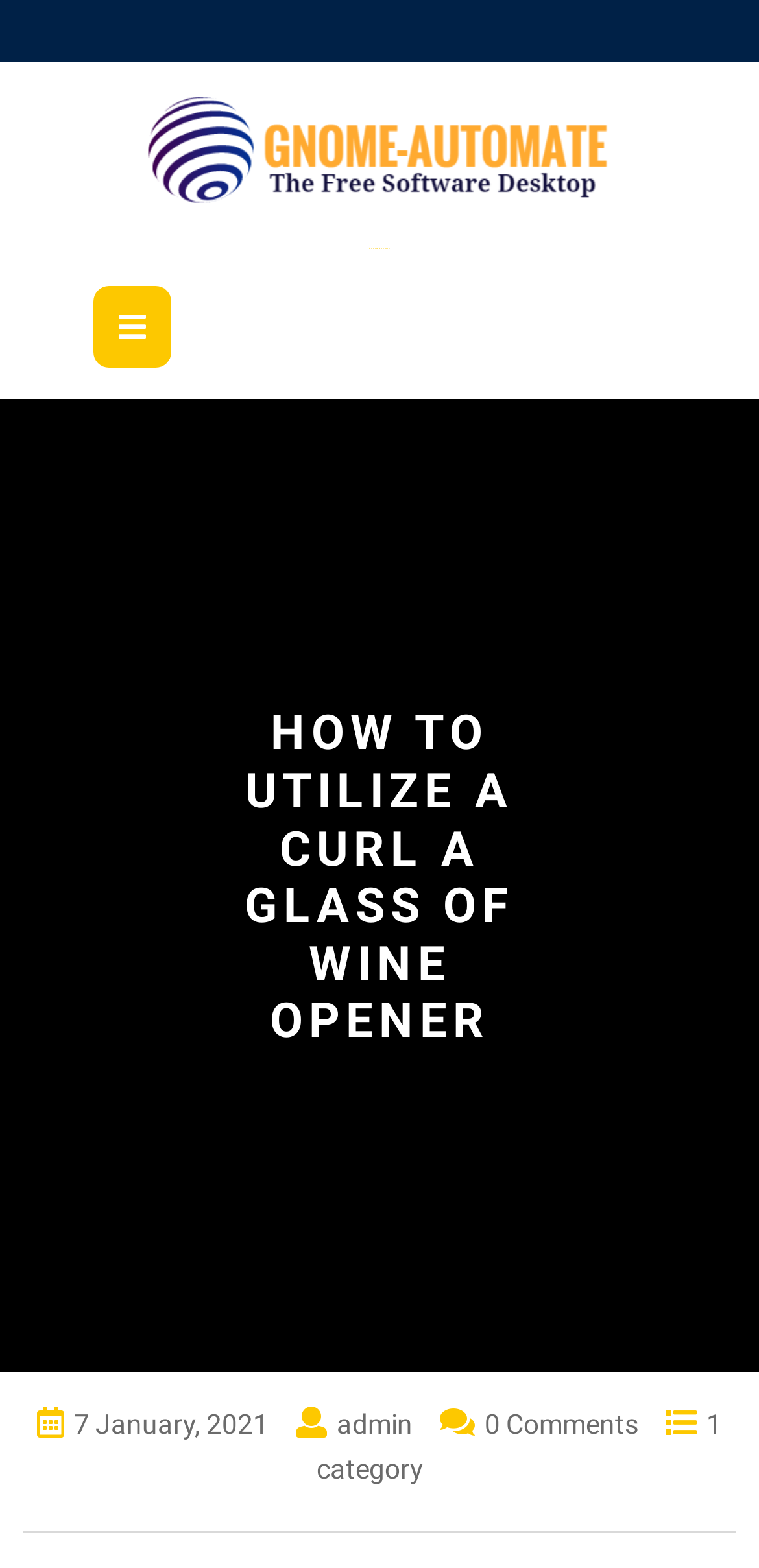Give a full account of the webpage's elements and their arrangement.

The webpage is about "How To Utilize A Curl A Glass Of Wine Opener" and is part of the "Gnome-Automate" website. At the top left, there is a heading with the website's name, "Gnome-Automate", which is also a link. Below it, there is a smaller link with the same name. To the right of the top-left heading, there is an image with the same name, "Gnome-Automate".

In the middle of the page, there is a prominent heading that reads "HOW TO UTILIZE A CURL A GLASS OF WINE OPENER". Below this heading, there is an open button with an icon. The main content of the webpage is likely below this button, although it is not explicitly described in the accessibility tree.

At the bottom of the page, there are several lines of text, including the date "7 January, 2021", the author "admin", the number of comments "0 Comments", and the number of categories "1 category". These lines of text are separated by a horizontal separator line.